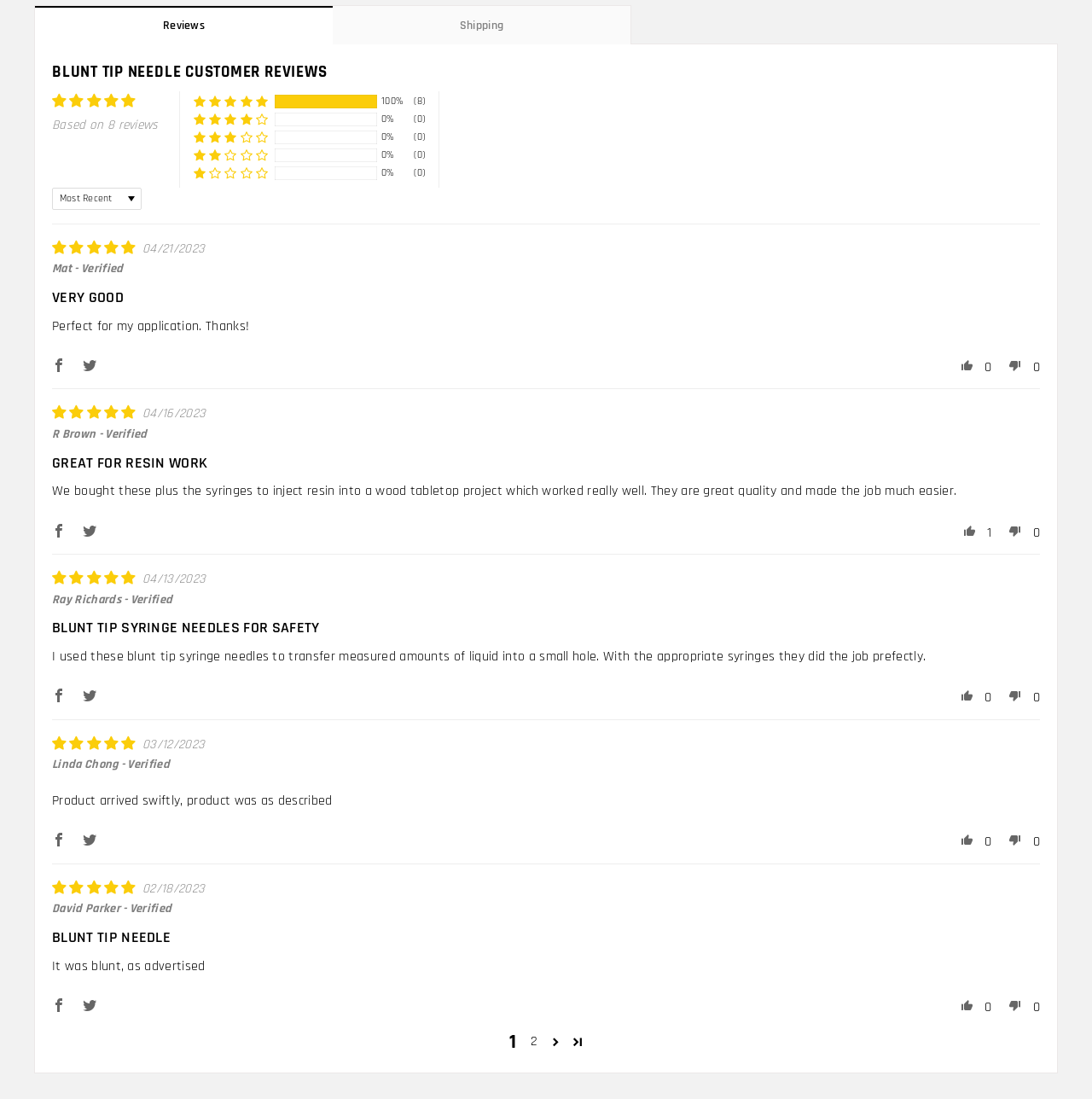Provide the bounding box coordinates of the UI element that matches the description: "title="Facebook"".

[0.041, 0.903, 0.067, 0.926]